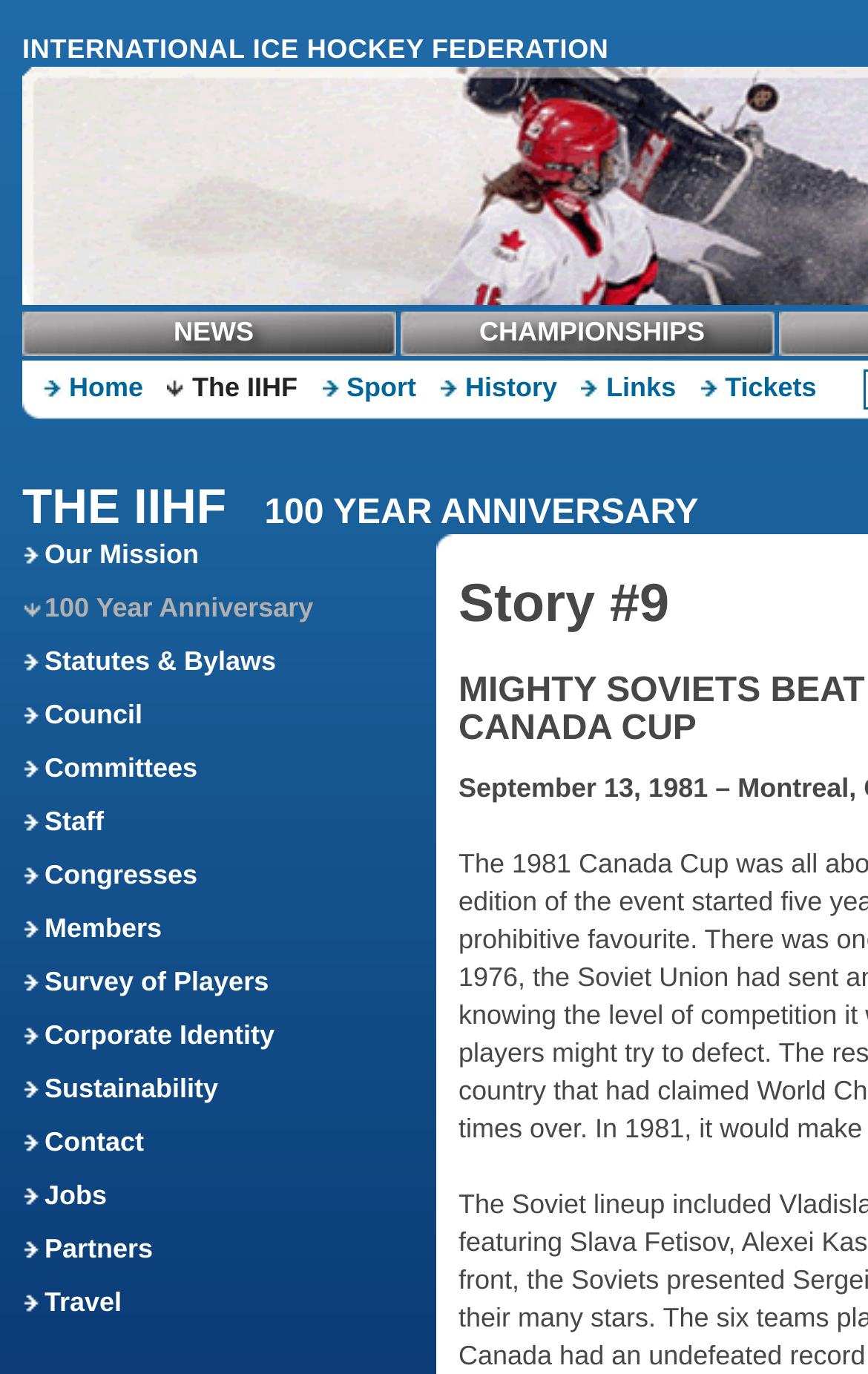Locate the bounding box coordinates of the segment that needs to be clicked to meet this instruction: "View 100 YEAR ANNIVERSARY".

[0.305, 0.36, 0.805, 0.387]